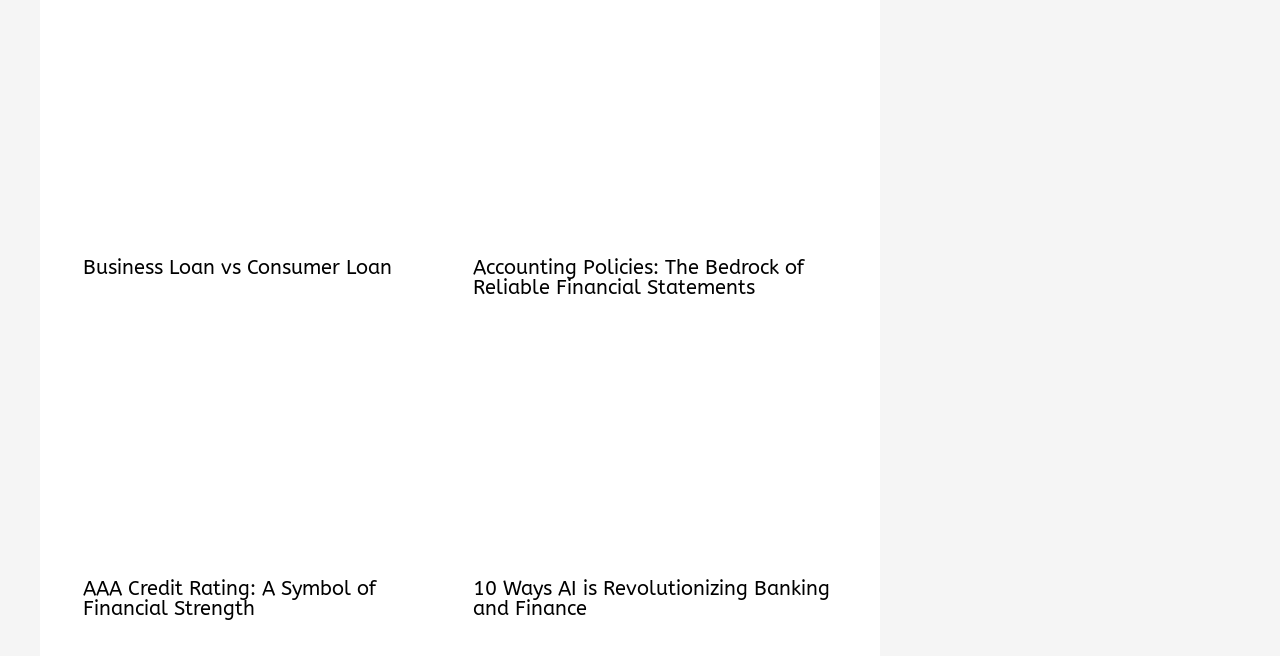Please specify the bounding box coordinates of the clickable region to carry out the following instruction: "Read more about Accounting Policies: The Bedrock of Reliable Financial Statements". The coordinates should be four float numbers between 0 and 1, in the format [left, top, right, bottom].

[0.369, 0.619, 0.654, 0.649]